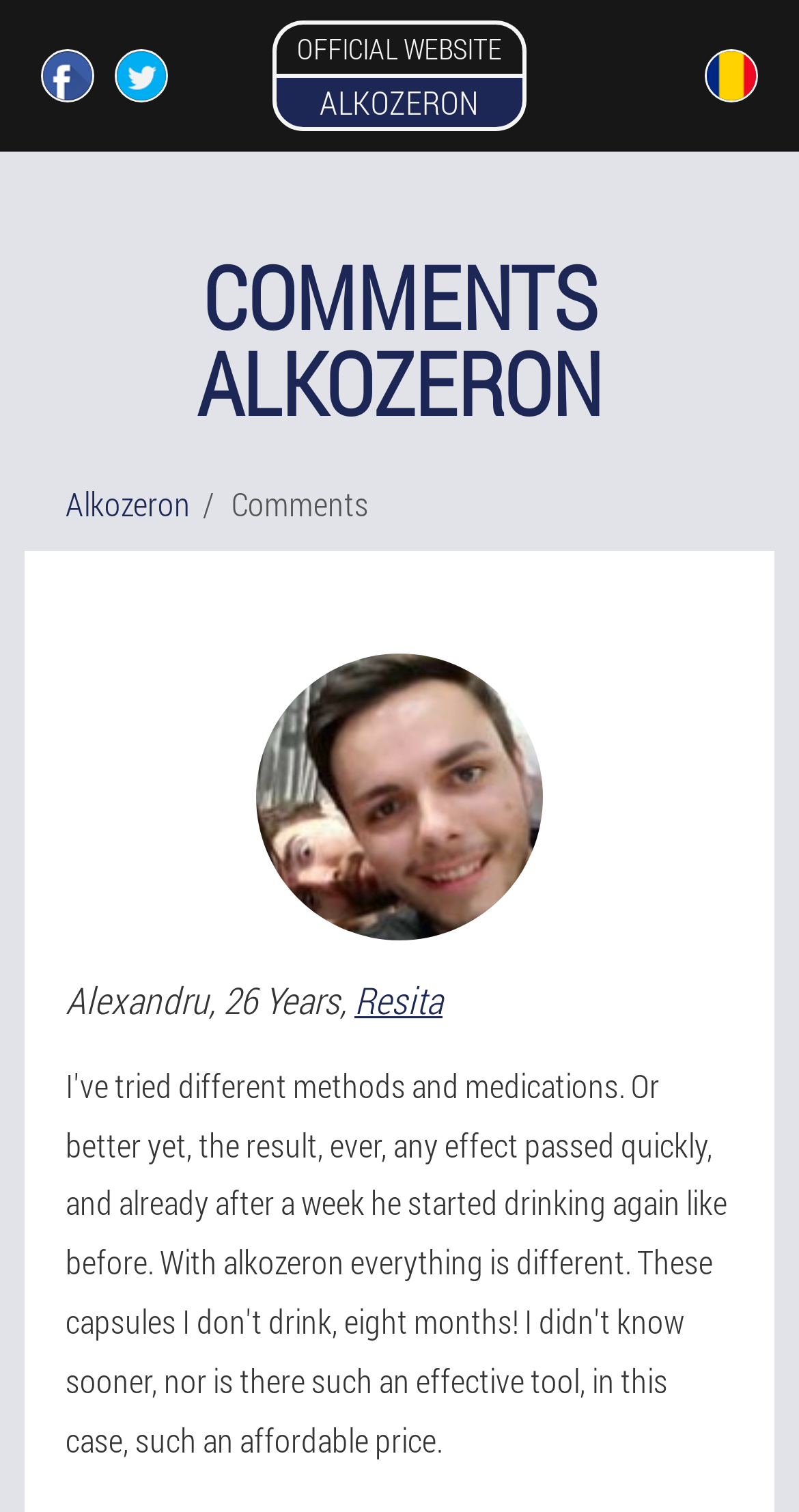Bounding box coordinates are given in the format (top-left x, top-left y, bottom-right x, bottom-right y). All values should be floating point numbers between 0 and 1. Provide the bounding box coordinate for the UI element described as: Official website Alkozeron

[0.341, 0.0, 0.659, 0.1]